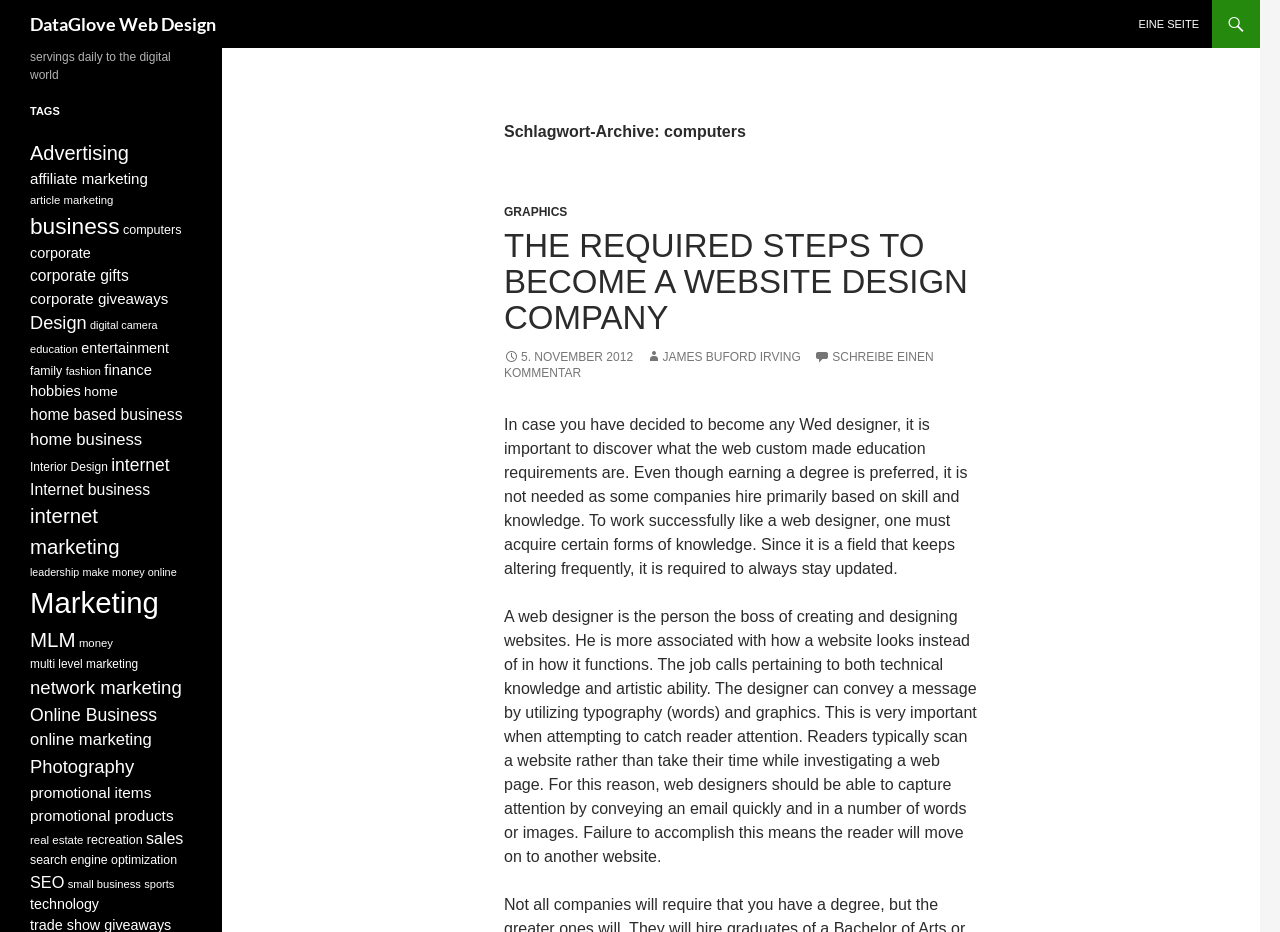Find the bounding box coordinates for the element that must be clicked to complete the instruction: "click on the link 'GRAPHICS'". The coordinates should be four float numbers between 0 and 1, indicated as [left, top, right, bottom].

[0.394, 0.22, 0.443, 0.235]